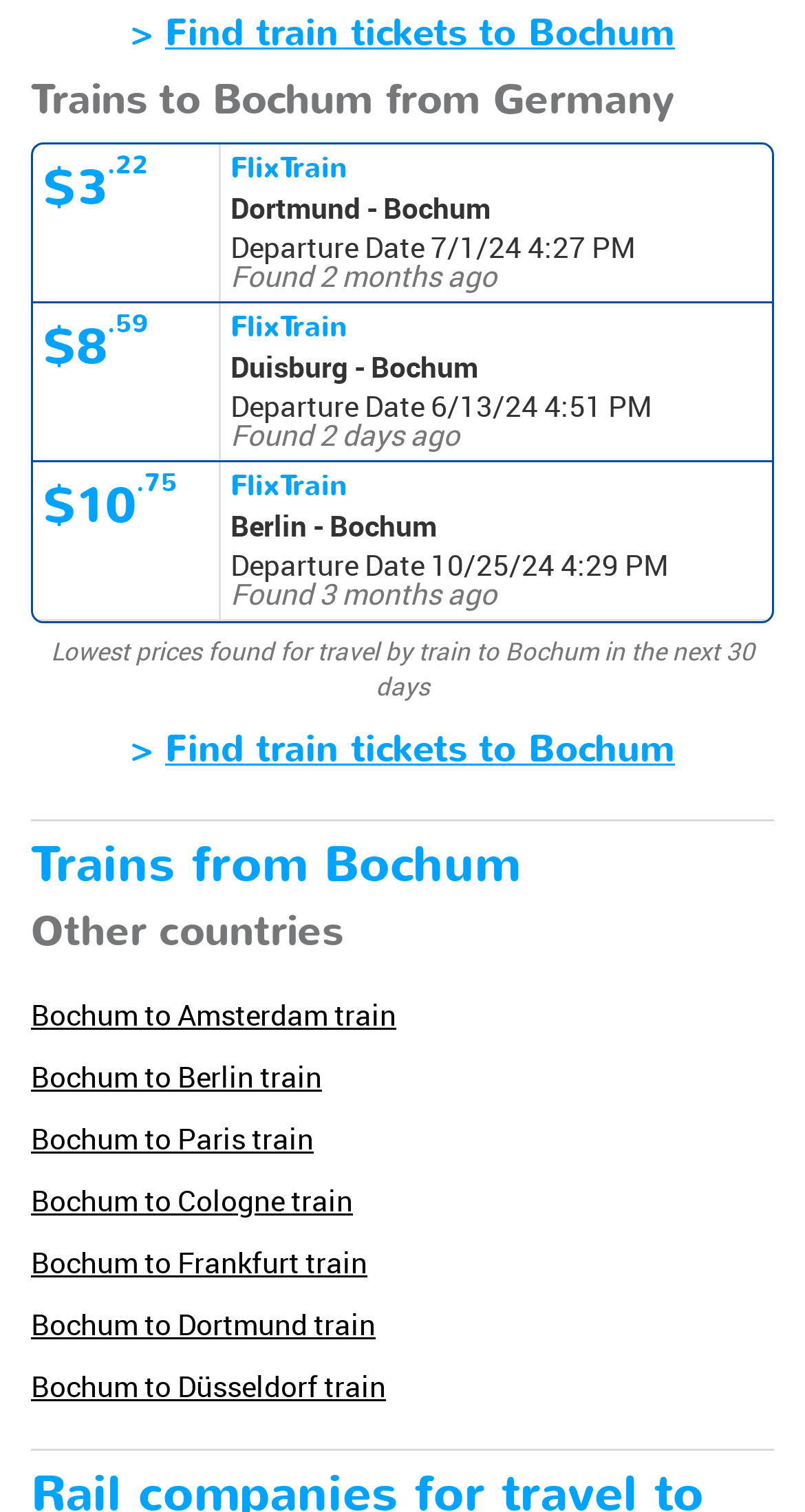Identify the bounding box coordinates of the region I need to click to complete this instruction: "View train prices".

[0.041, 0.096, 0.959, 0.2]